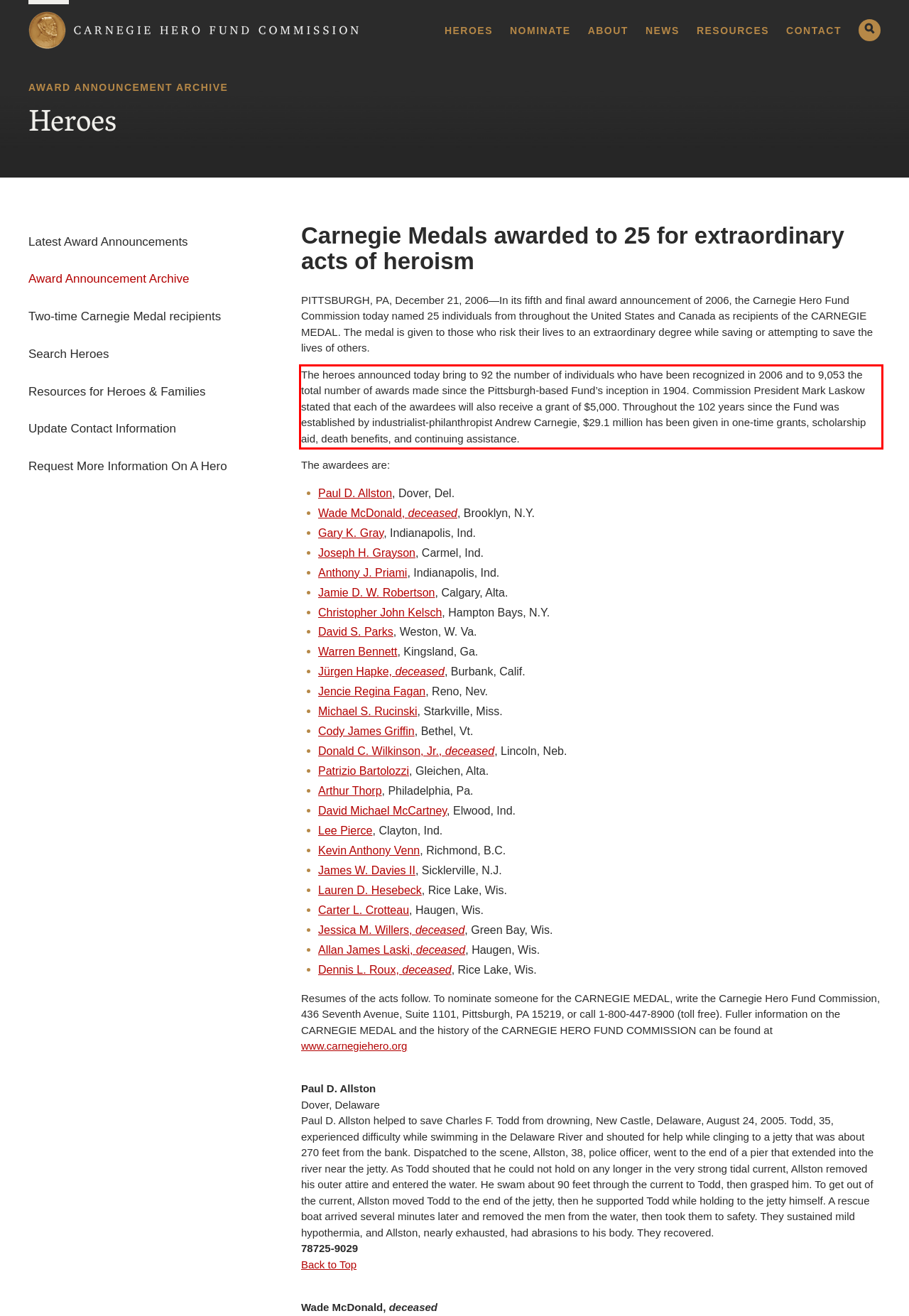Identify the red bounding box in the webpage screenshot and perform OCR to generate the text content enclosed.

The heroes announced today bring to 92 the number of individuals who have been recognized in 2006 and to 9,053 the total number of awards made since the Pittsburgh-based Fund’s inception in 1904. Commission President Mark Laskow stated that each of the awardees will also receive a grant of $5,000. Throughout the 102 years since the Fund was established by industrialist-philanthropist Andrew Carnegie, $29.1 million has been given in one-time grants, scholarship aid, death benefits, and continuing assistance.